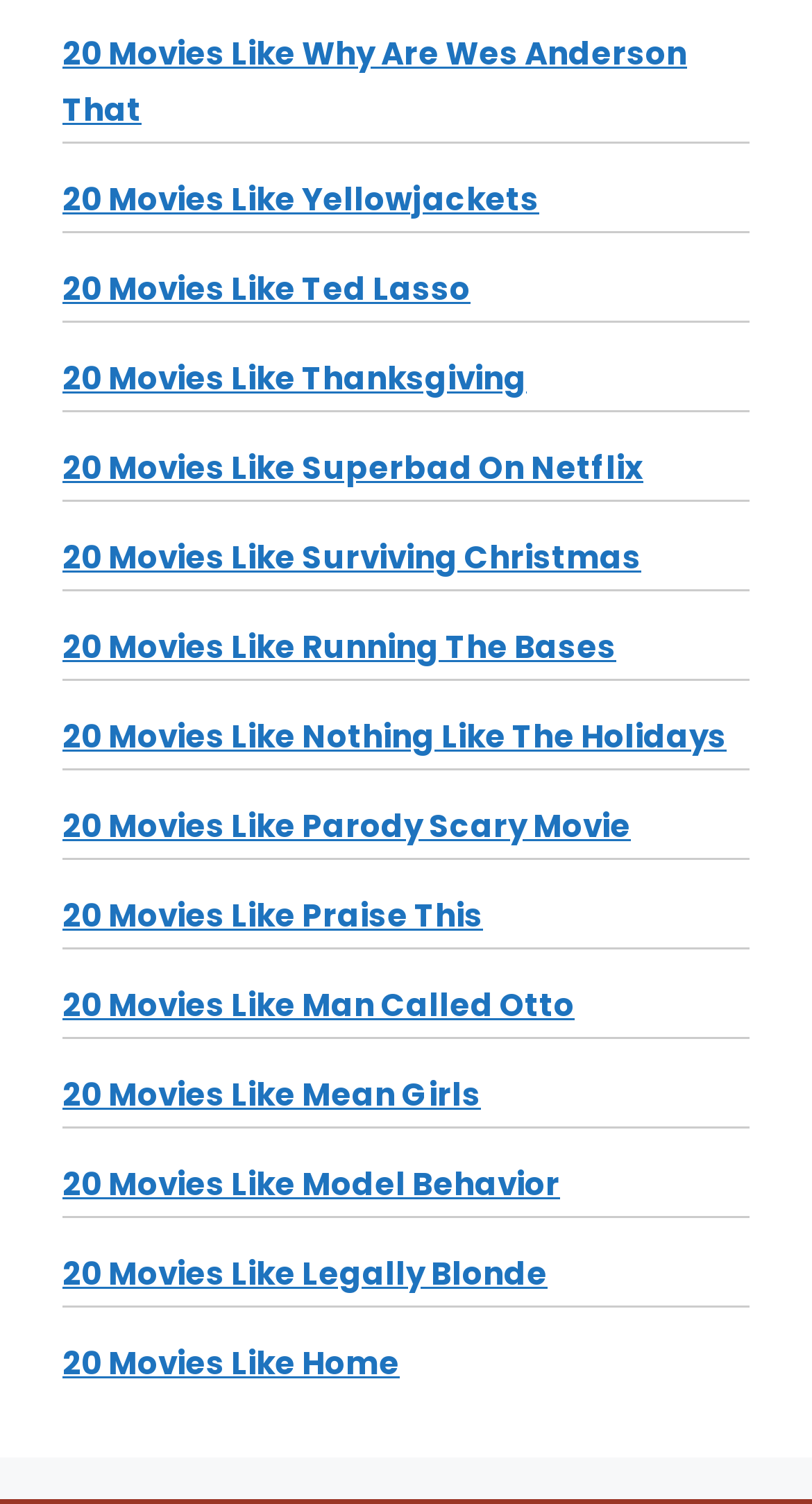Calculate the bounding box coordinates of the UI element given the description: "Special pages".

None